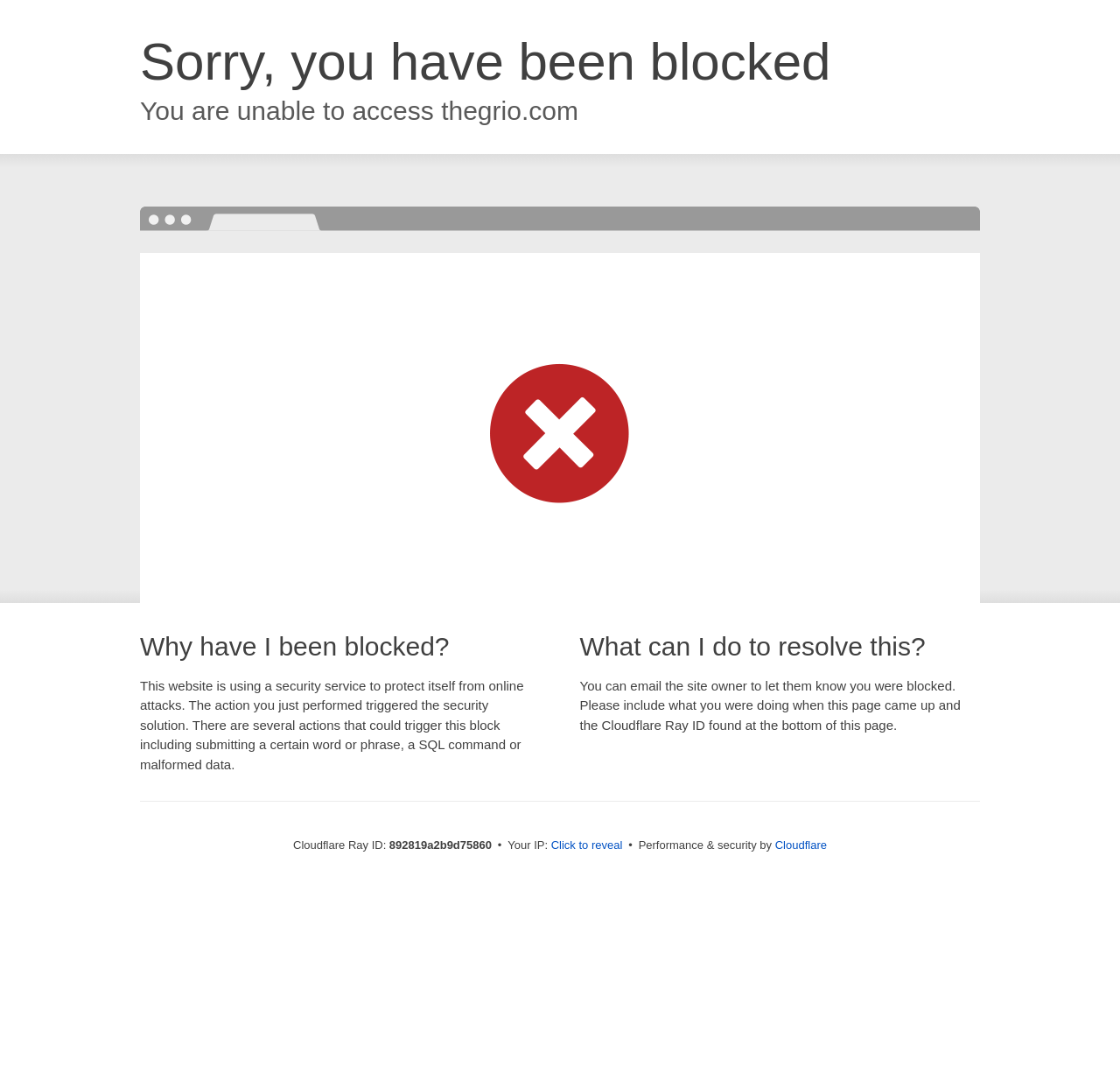Please give a succinct answer to the question in one word or phrase:
What is the Cloudflare Ray ID?

892819a2b9d75860